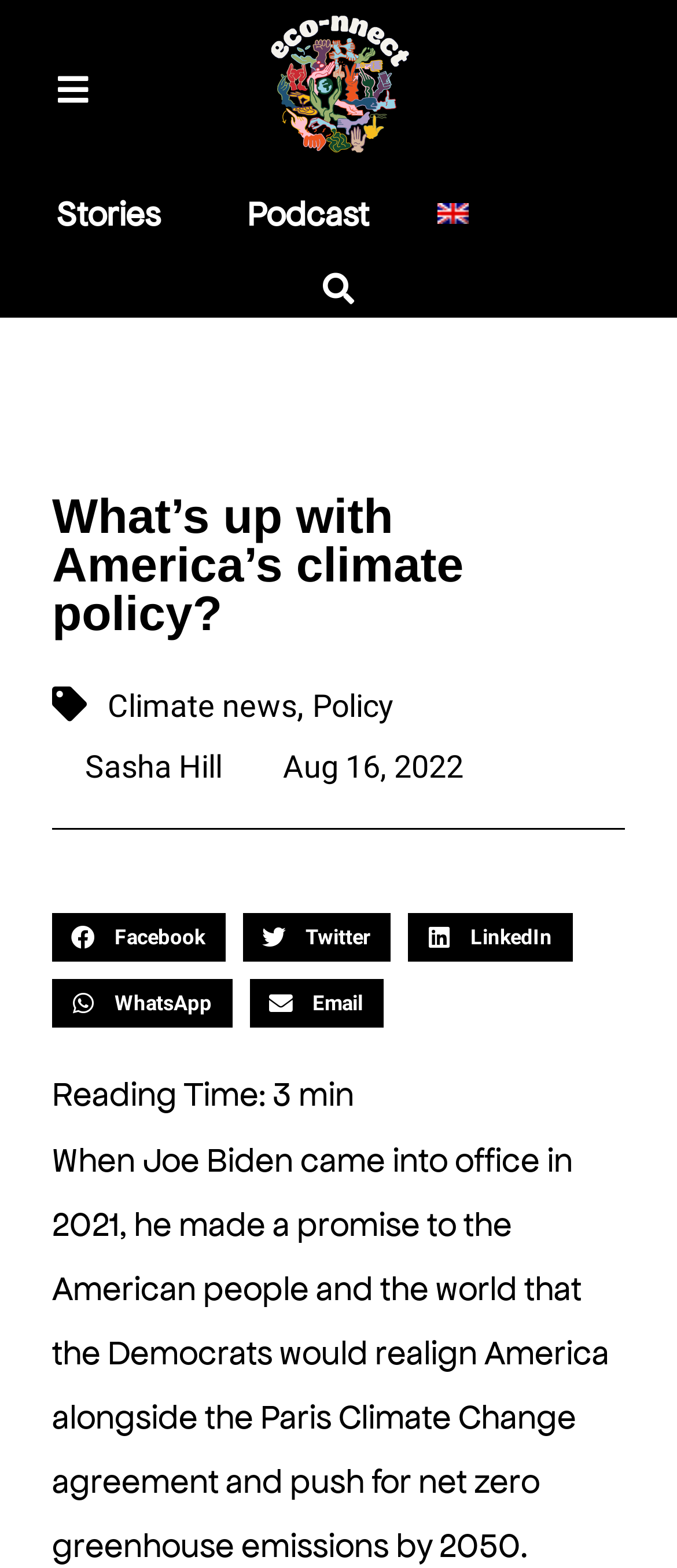Please locate the bounding box coordinates of the element's region that needs to be clicked to follow the instruction: "Check the reading time". The bounding box coordinates should be provided as four float numbers between 0 and 1, i.e., [left, top, right, bottom].

[0.077, 0.686, 0.403, 0.71]